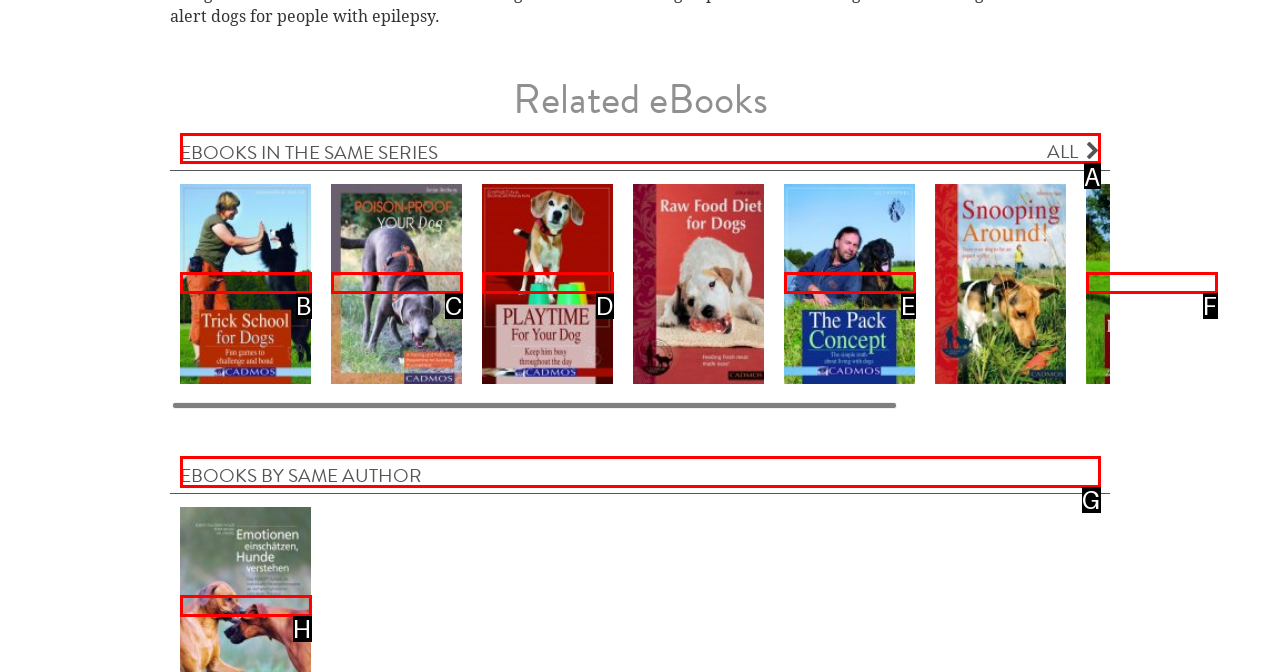Based on the element described as: title="Details about The Pack Concept"
Find and respond with the letter of the correct UI element.

E